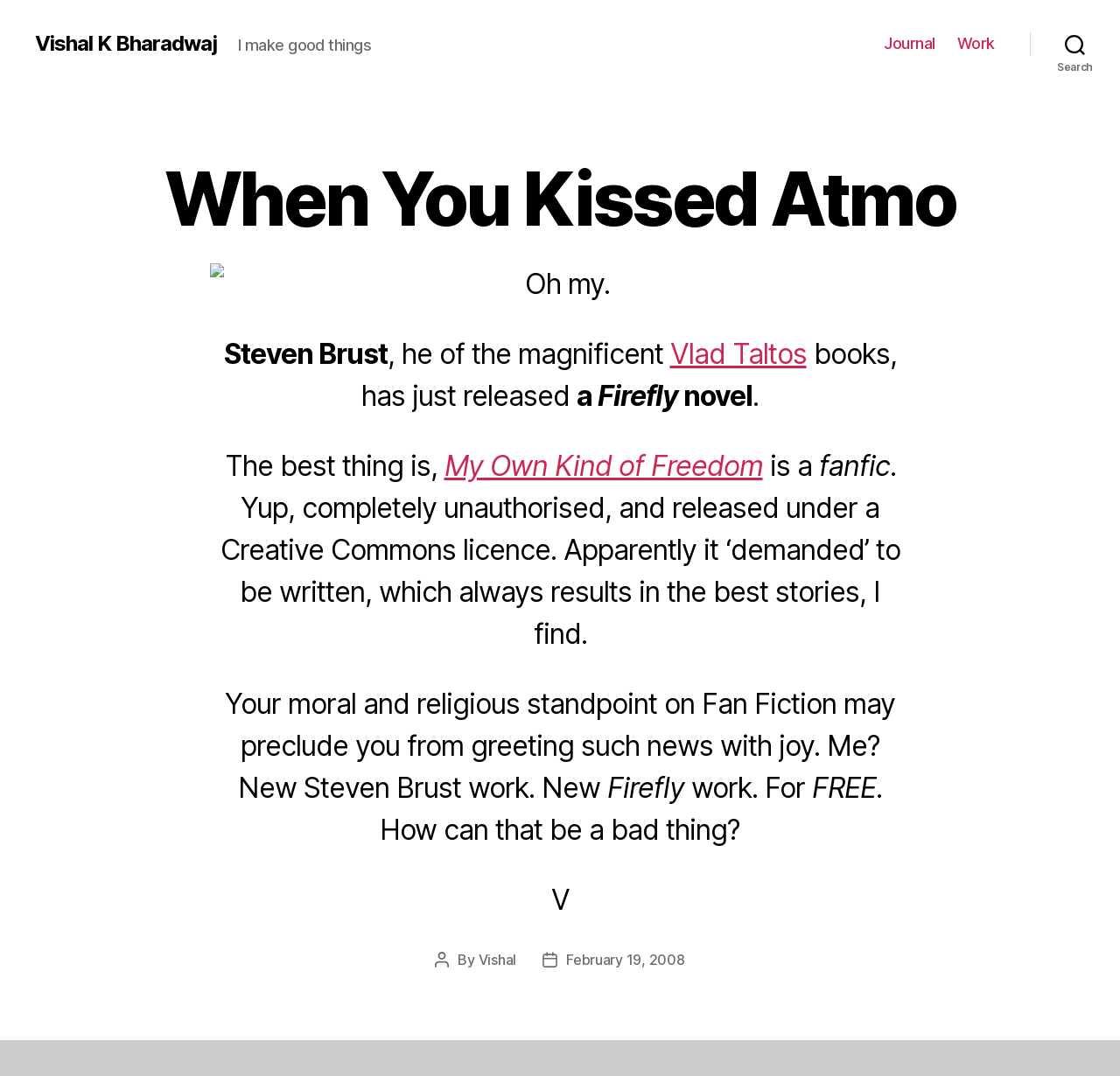Provide your answer in one word or a succinct phrase for the question: 
What is the name of the Firefly novel?

My Own Kind of Freedom